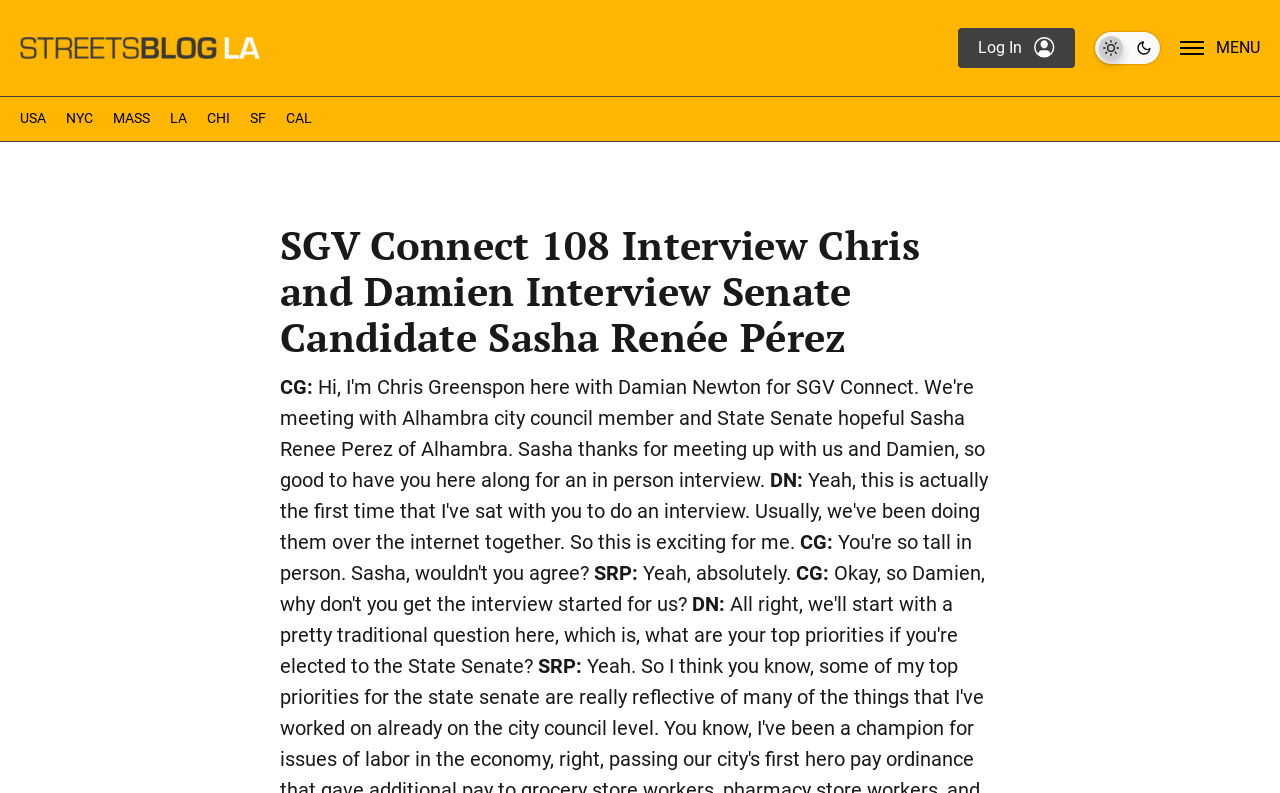Respond to the question below with a single word or phrase:
Who is being interviewed in this article?

Sasha Renée Pérez